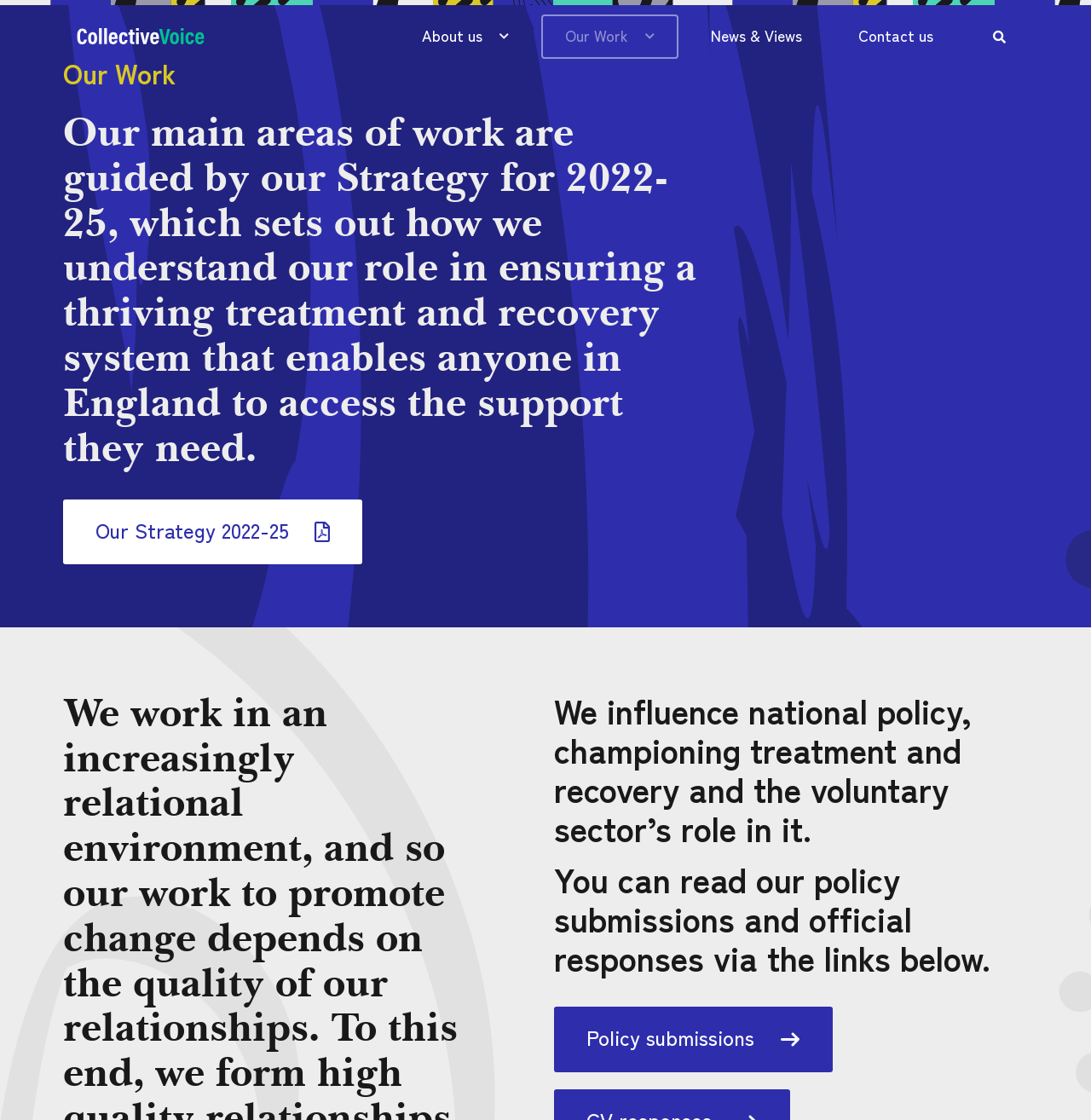What is the role of the voluntary sector in the organization's work?
With the help of the image, please provide a detailed response to the question.

According to the webpage, the organization influences national policy, championing treatment and recovery and the voluntary sector's role in it, indicating that the voluntary sector plays a key role in the organization's work.